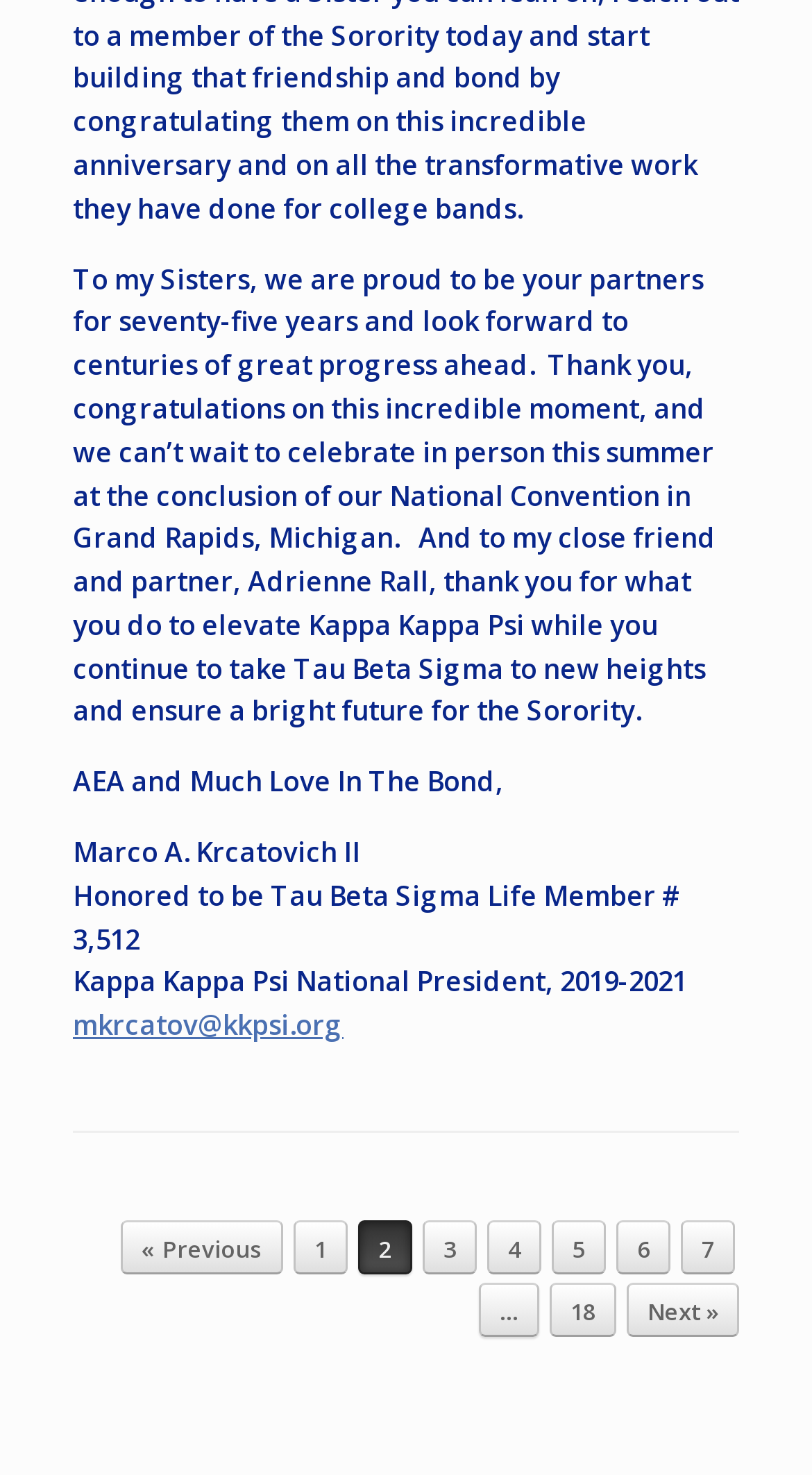Reply to the question with a brief word or phrase: What is the email address of the author?

mkrcatov@kkpsi.org